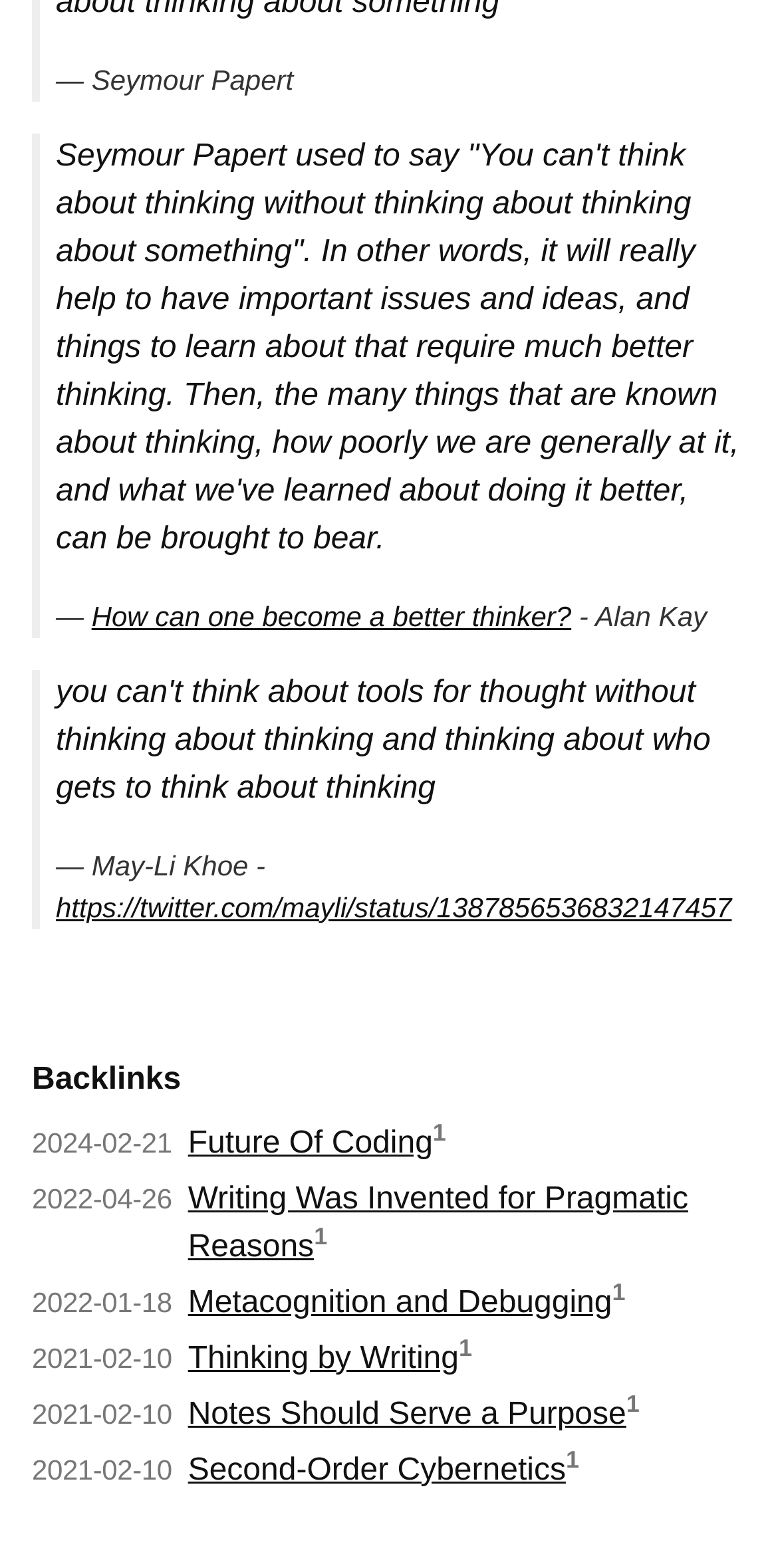Locate the bounding box coordinates of the element you need to click to accomplish the task described by this instruction: "visit the Twitter status by May-Li Khoe".

[0.072, 0.568, 0.941, 0.589]